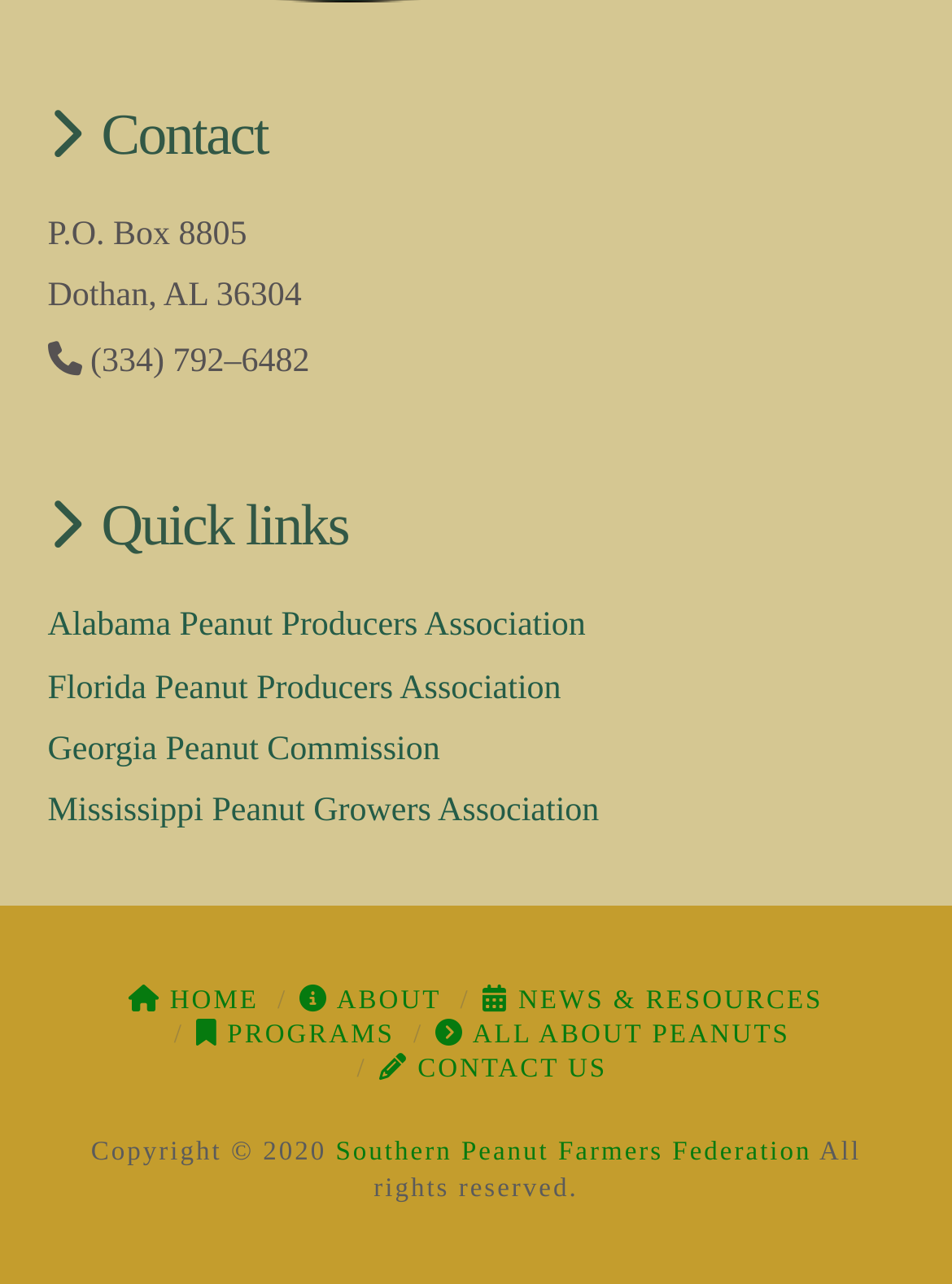Please identify the bounding box coordinates of the element that needs to be clicked to perform the following instruction: "Visit Southern Peanut Farmers Federation".

[0.353, 0.887, 0.853, 0.91]